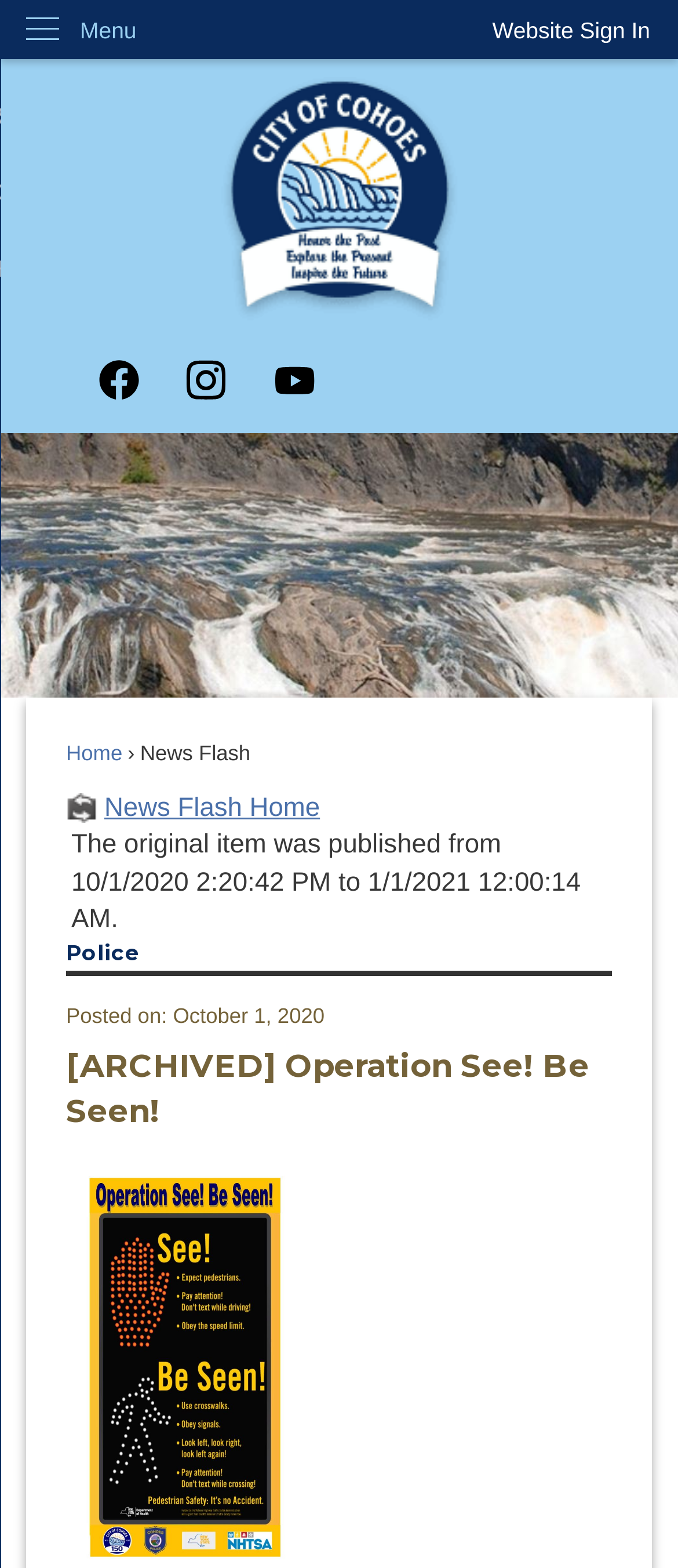Please determine the bounding box coordinates of the section I need to click to accomplish this instruction: "View the 'UNCATEGORIZED' section".

None